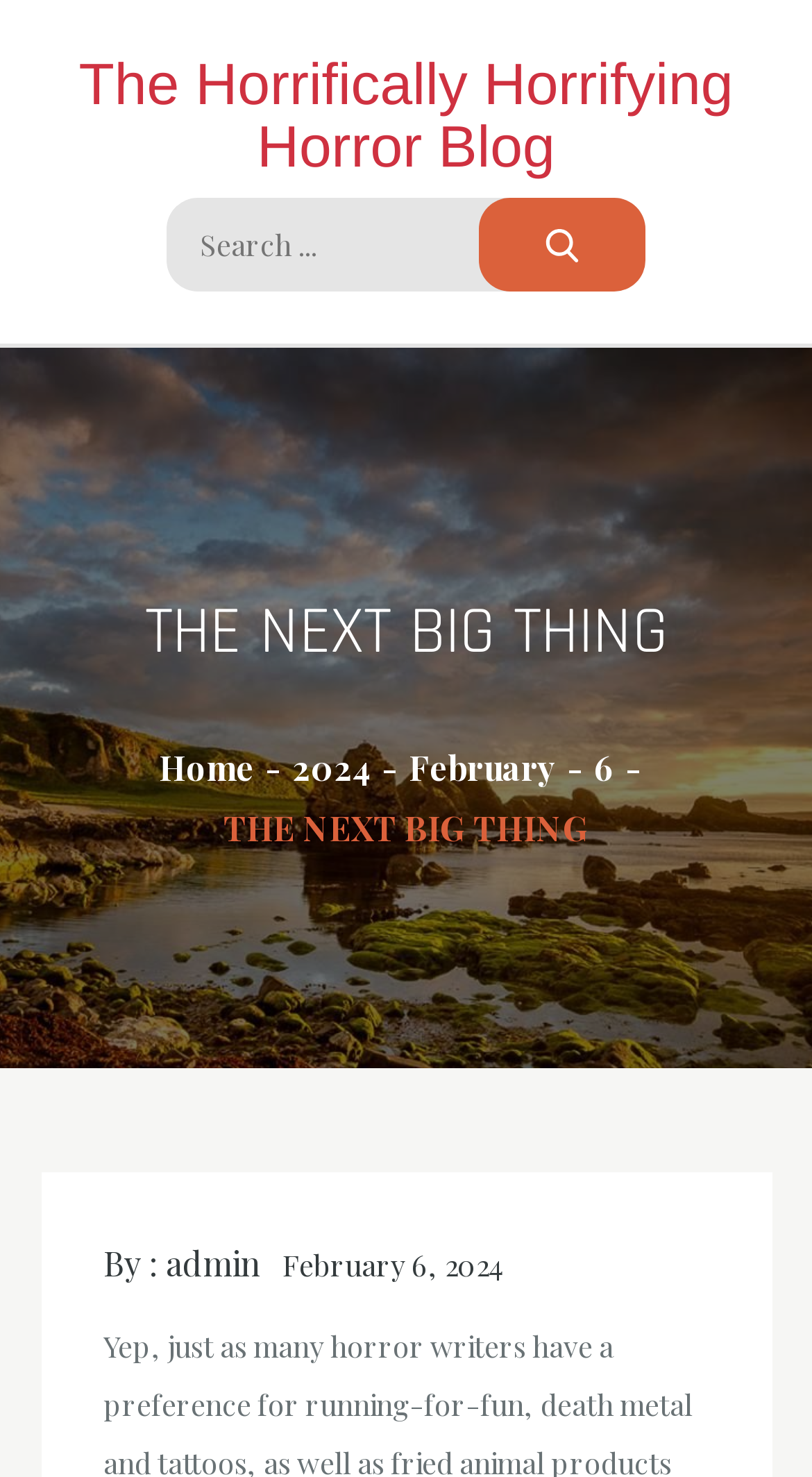Please find the bounding box coordinates of the clickable region needed to complete the following instruction: "Search for something". The bounding box coordinates must consist of four float numbers between 0 and 1, i.e., [left, top, right, bottom].

[0.205, 0.134, 0.795, 0.197]